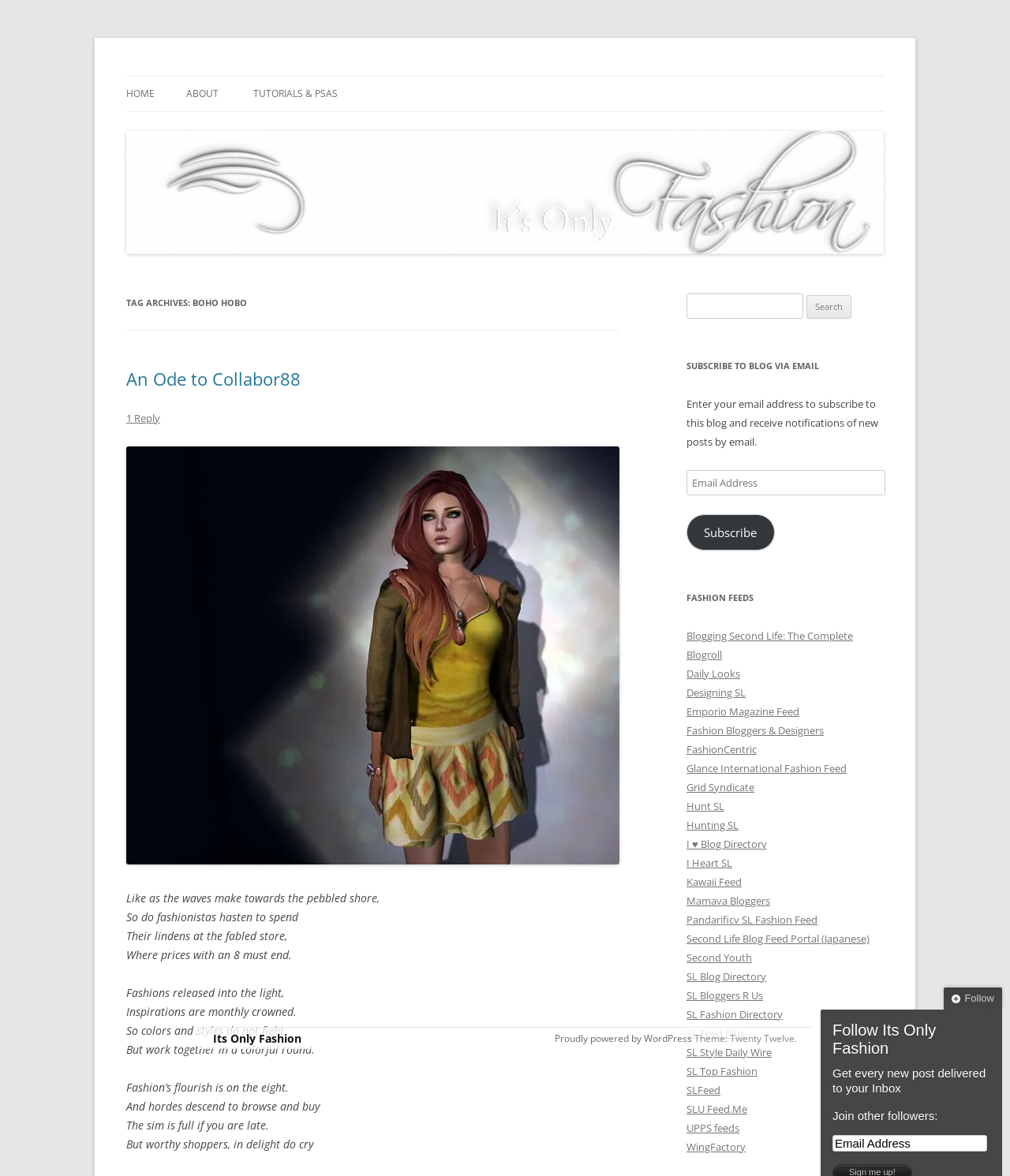What is the purpose of the search box?
Look at the webpage screenshot and answer the question with a detailed explanation.

The search box is located in the right-hand sidebar of the page, and it contains a text input field and a search button. The purpose of this element is to allow users to search for specific content within the blog.